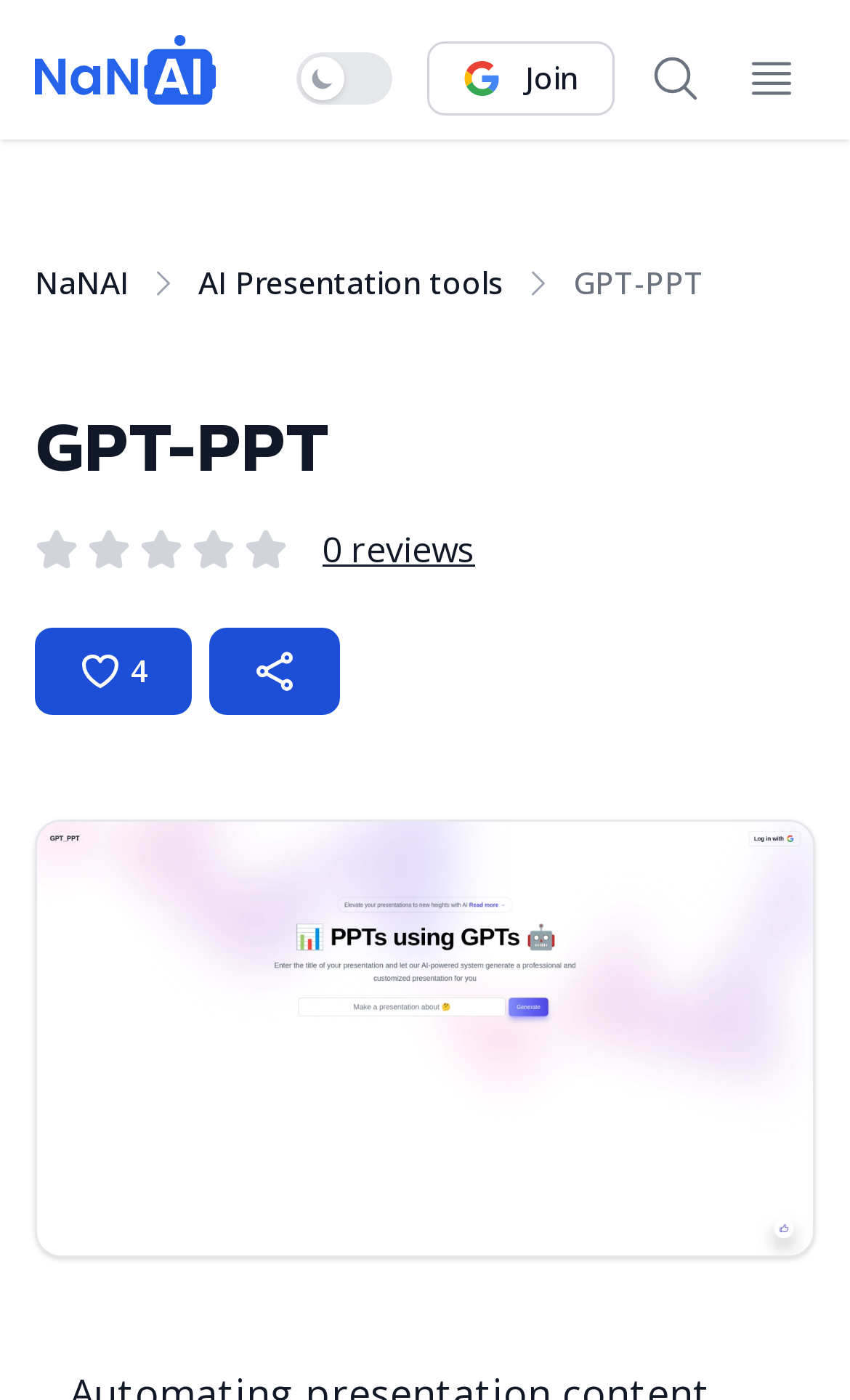Please identify the bounding box coordinates of the area that needs to be clicked to fulfill the following instruction: "Share GPT-PPT page."

[0.246, 0.448, 0.4, 0.511]